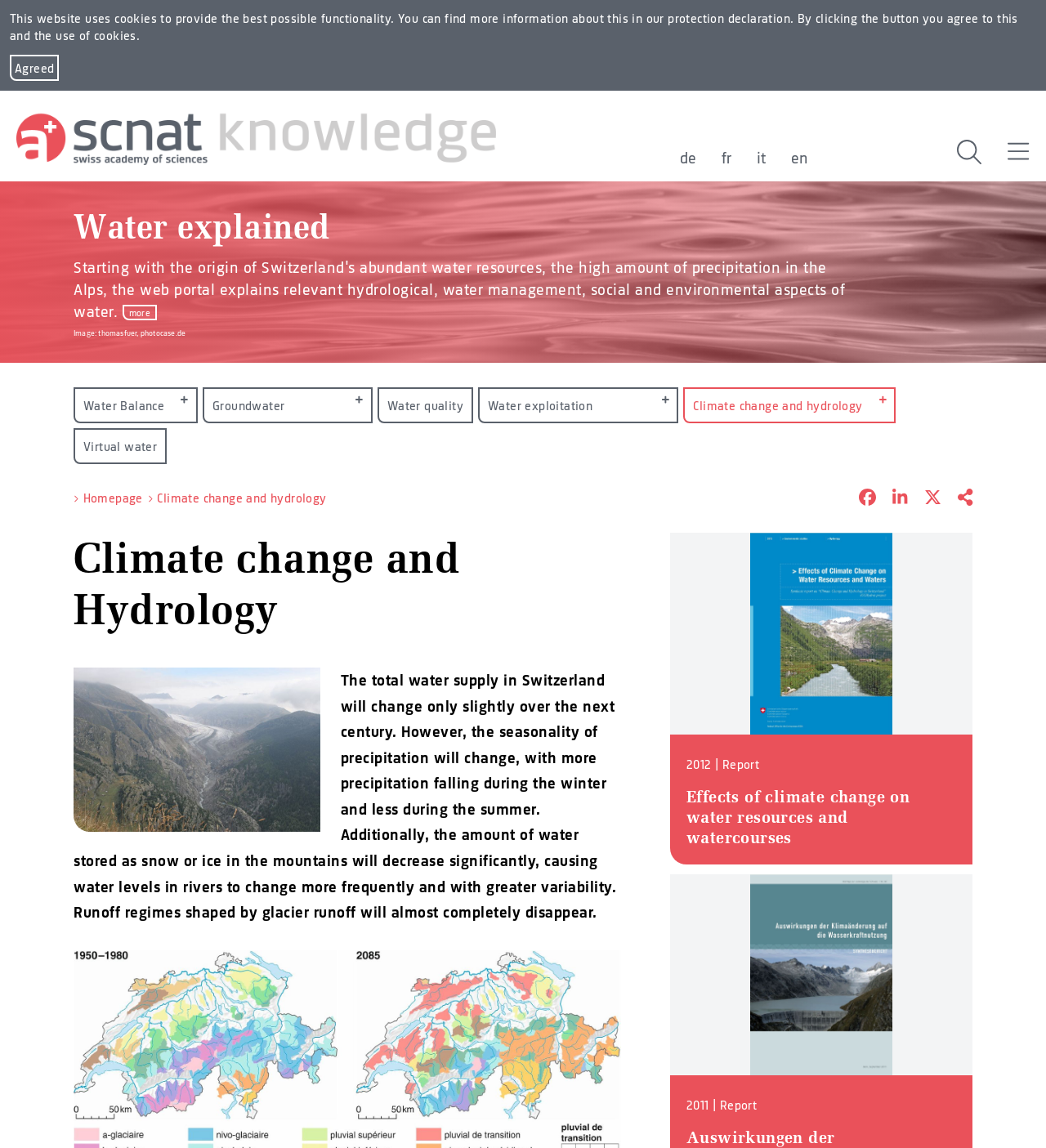Utilize the details in the image to give a detailed response to the question: What is the topic of this webpage?

I inferred this answer by looking at the heading 'Climate change and Hydrology' and the content of the webpage, which discusses the effects of climate change on water resources and watercourses.